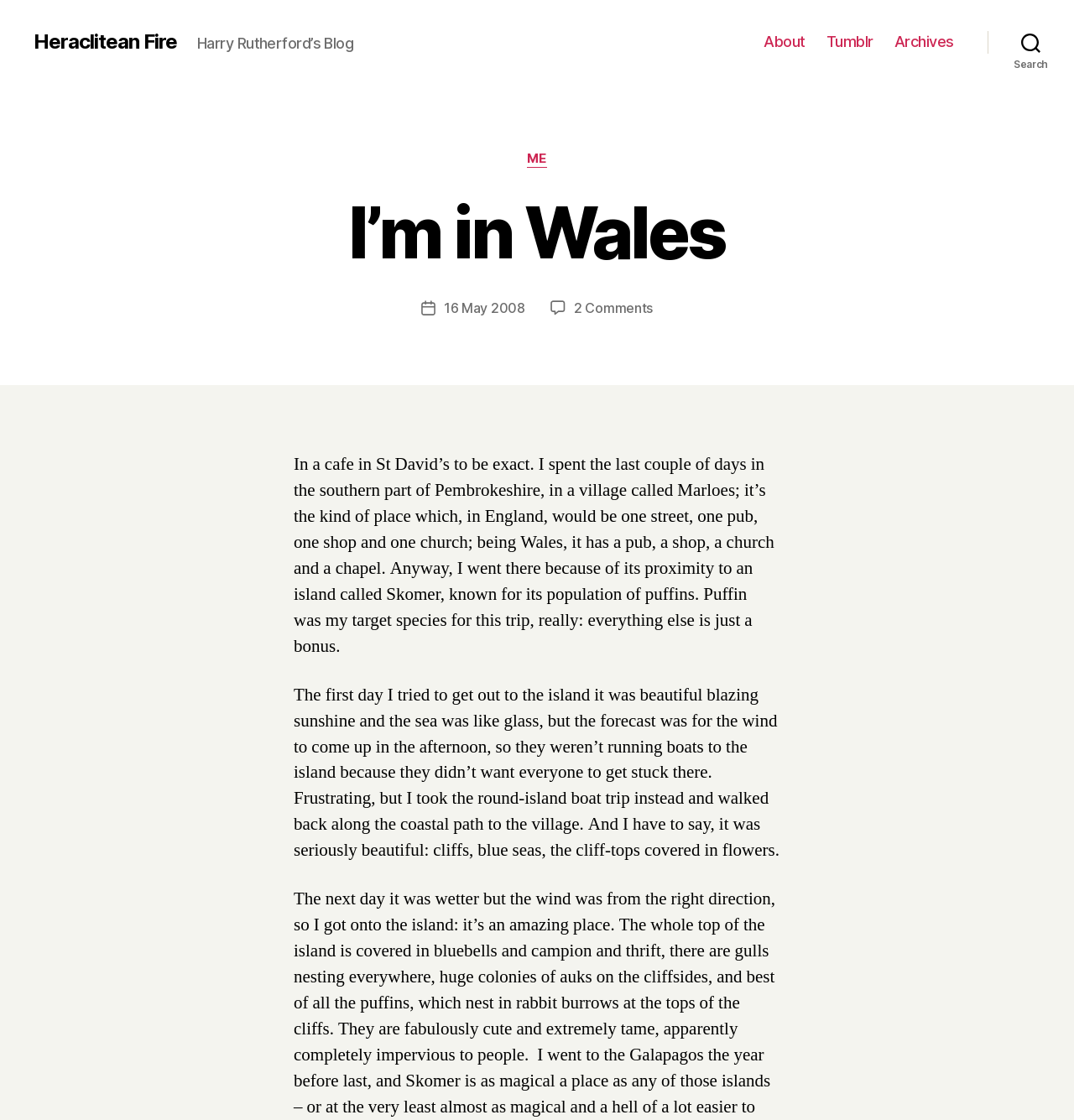Please identify the bounding box coordinates of the clickable element to fulfill the following instruction: "Call the phone number". The coordinates should be four float numbers between 0 and 1, i.e., [left, top, right, bottom].

None